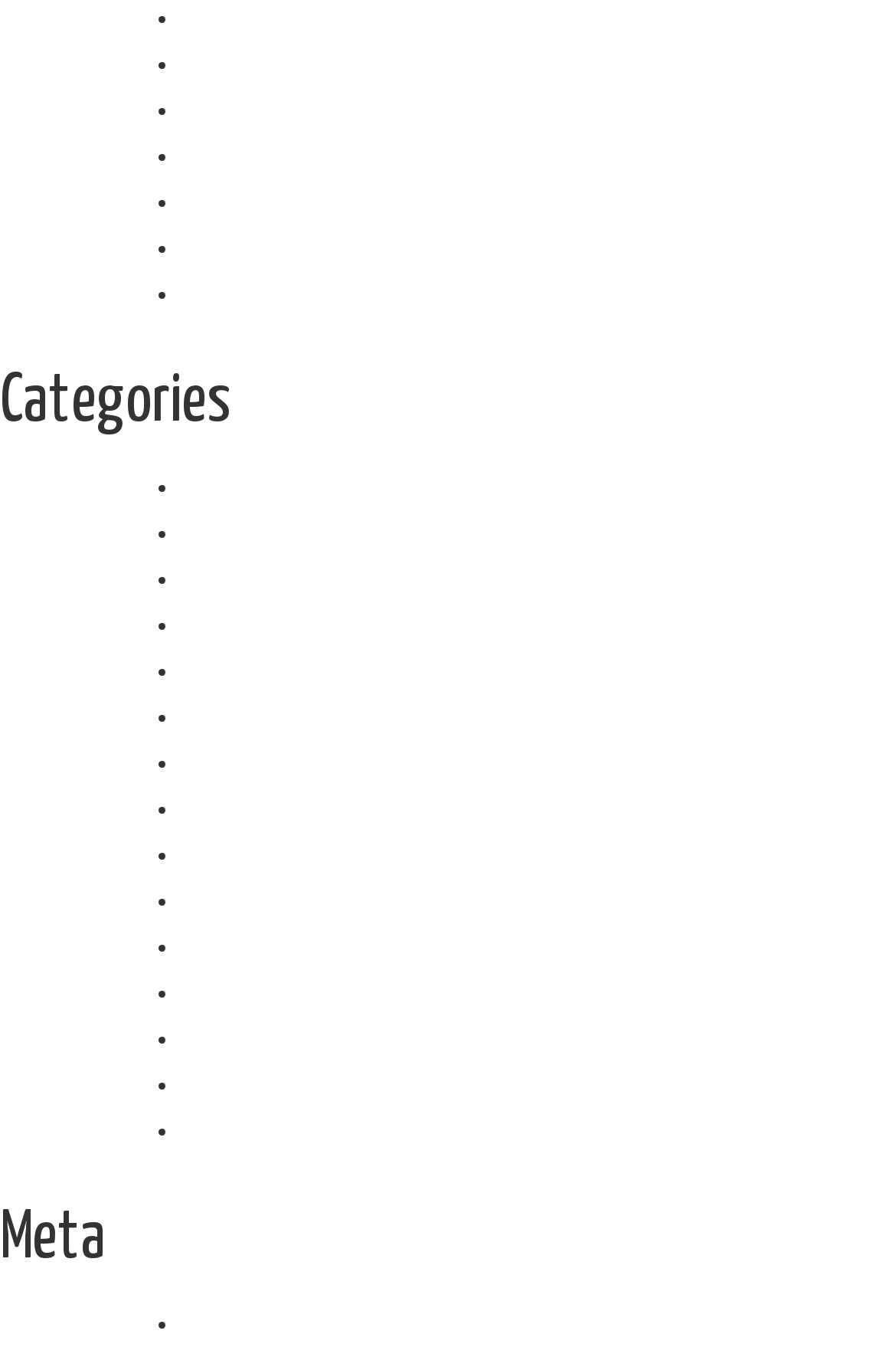How many categories are listed?
Please answer the question with a detailed and comprehensive explanation.

I counted the number of links under the 'Categories' heading, and there are 21 links, each representing a category.